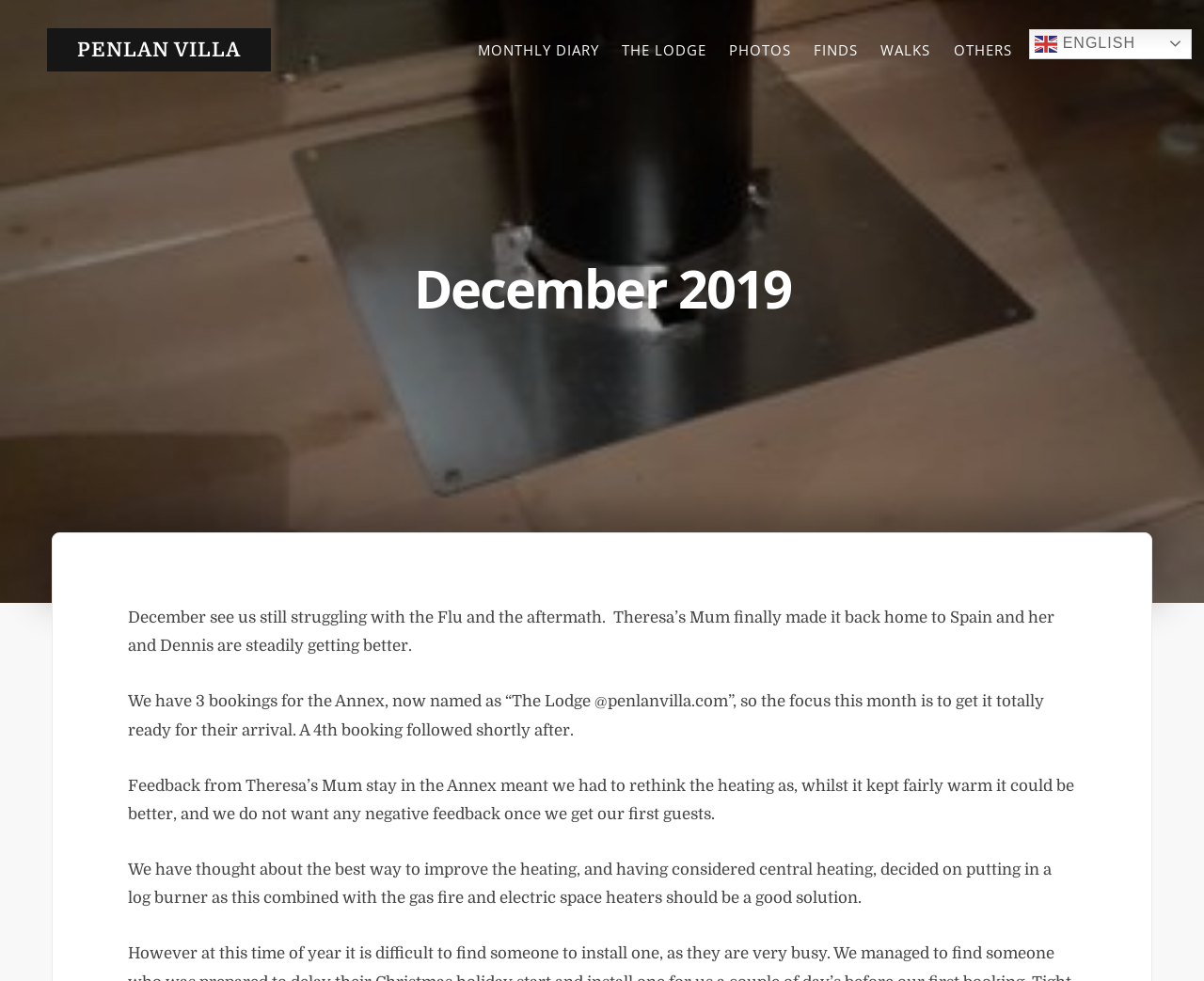Generate a thorough explanation of the webpage's elements.

The webpage is a personal diary or blog entry for December 2019, titled "December 2019 - Penlan Villa". At the top, there is a navigation menu with links to "PENLAN VILLA", "MONTHLY DIARY", "THE LODGE", "PHOTOS", "FINDS", and "WALKS", aligned horizontally across the top of the page. To the right of these links, there is a language selection option with a link to "en ENGLISH" and a small flag icon.

Below the navigation menu, there is a large header that spans the width of the page, displaying the title "December 2019". Above this header, there is a full-width image that takes up about 60% of the page's height.

The main content of the page is divided into four paragraphs of text, which describe the author's experiences and activities during December 2019. The text is positioned below the header and image, and spans about 80% of the page's width. The paragraphs discuss the author's struggles with the flu, Theresa's Mum's return to Spain, and preparations for guests arriving at "The Lodge @penlanvilla.com". The text also mentions feedback from Theresa's Mum and plans to improve the heating in the Annex.

There are no other images on the page besides the full-width image at the top and the small flag icon next to the language selection option.